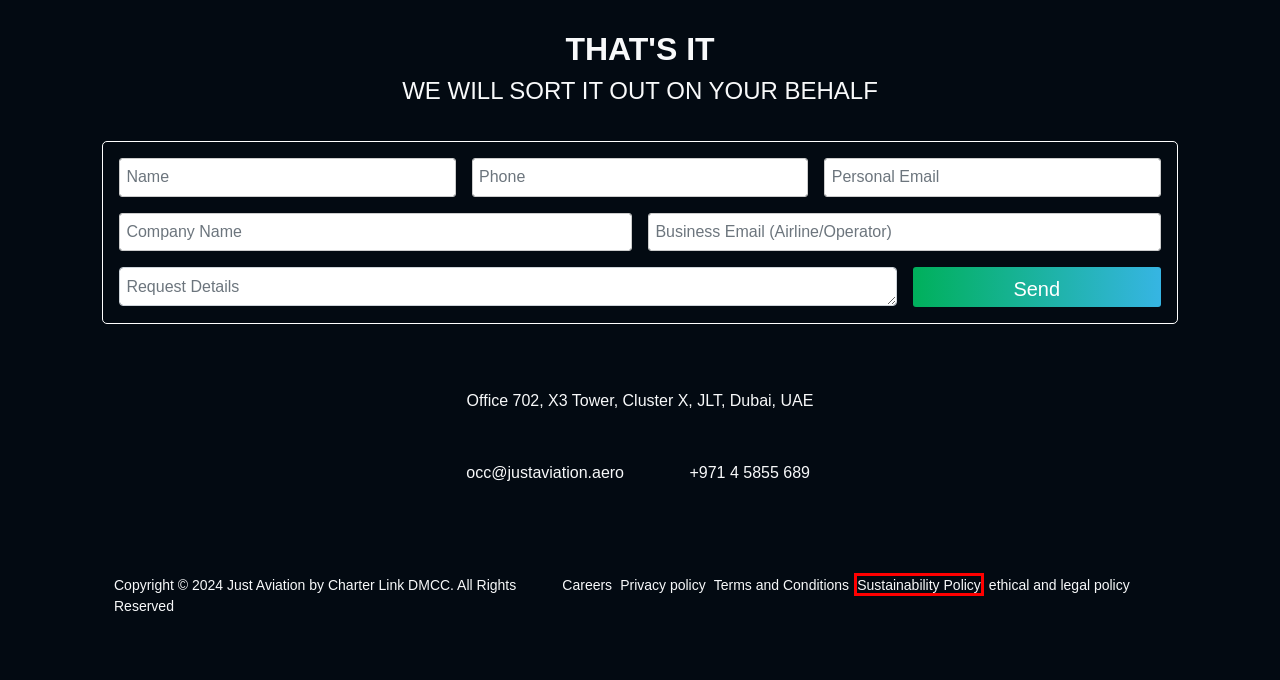You have a screenshot of a webpage with a red rectangle bounding box. Identify the best webpage description that corresponds to the new webpage after clicking the element within the red bounding box. Here are the candidates:
A. Privacy Policy | Just Aviation
B. Read About Aviation With Our Updated Blogs | Just Aviation
C. Latest Aviation News & Events| Just Aviation
D. Just Aviation ® - Business Aviation Services
E. Ethics And Legal Compliance | Just Aviation
F. Sustainability Policy | Just Aviation
G. Terms And Conditions | Just Aviation
H. Join Our Team In The Thriving Aviation Industry | Just Aviation

F